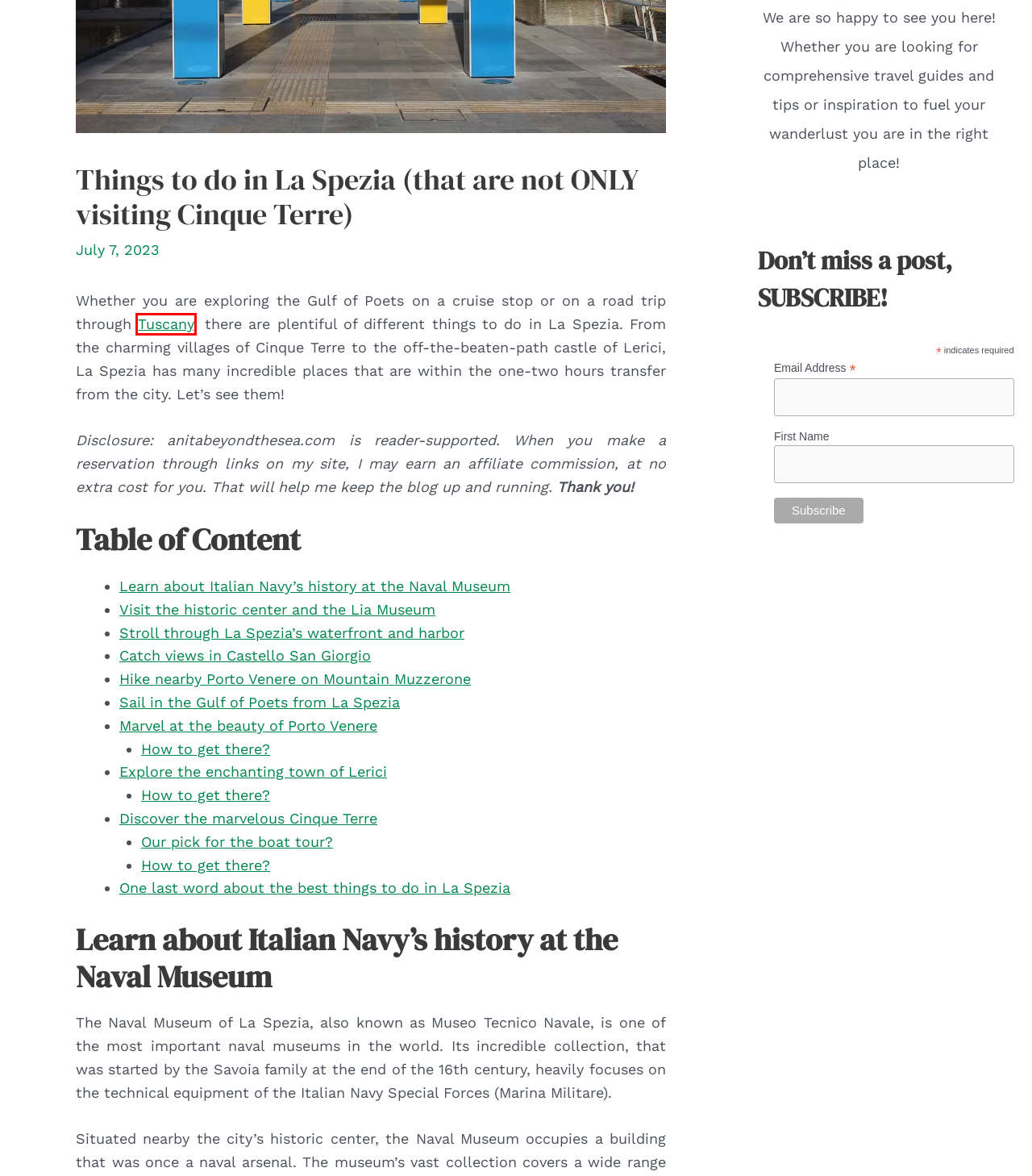Given a webpage screenshot with a red bounding box around a UI element, choose the webpage description that best matches the new webpage after clicking the element within the bounding box. Here are the candidates:
A. CC BY-SA 4.0 Deed | Attribution-ShareAlike 4.0 International
 | Creative Commons
B. anitabeyondthesea Marketplace
C. Destinations ‣ Anita Beyond the Sea
D. Navigazione Golfo dei Poeti -  Cinque Terre Ferry Schedules
E. 50+ Lake puns, captions, quotes and jokes you will lake!
F. Italy ‣ Anita Beyond the Sea
G. Travel Inspiration – Travel Quotes ‣ Anita Beyond the Sea
H. Travel Blog - Anita Beyond the Sea

F